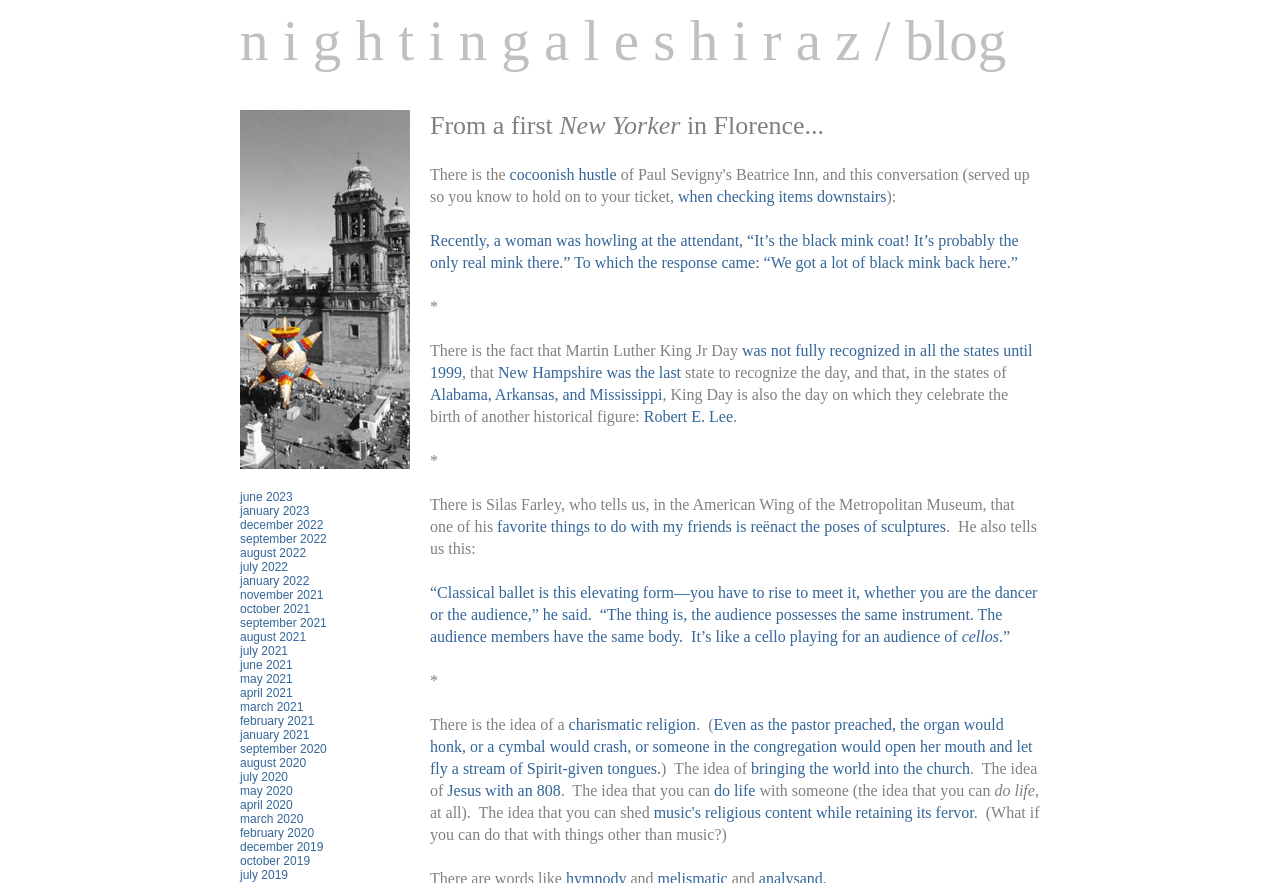Can you find the bounding box coordinates of the area I should click to execute the following instruction: "click the link 'cocoonish hustle'"?

[0.398, 0.188, 0.482, 0.207]